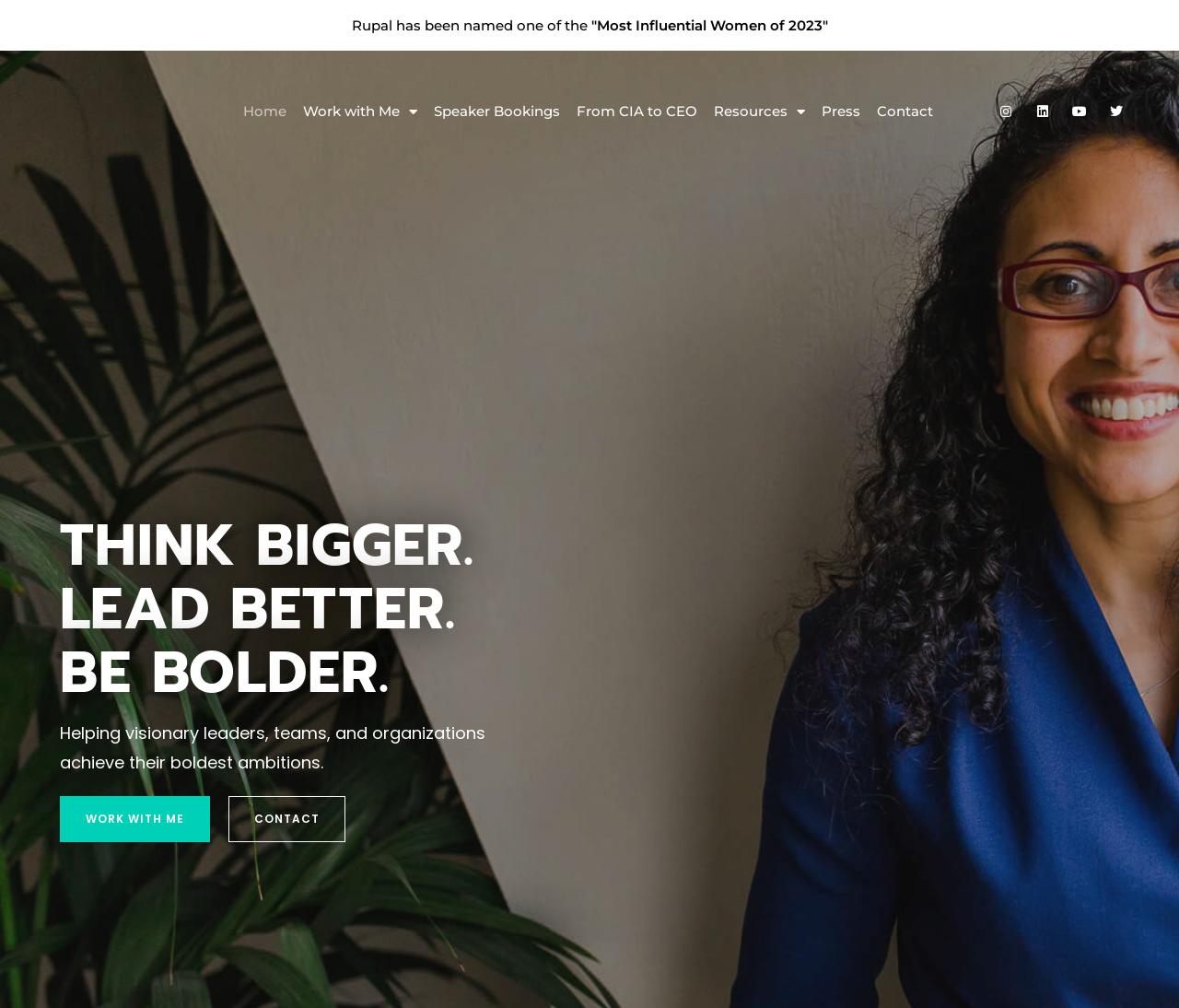Locate the bounding box coordinates of the clickable region necessary to complete the following instruction: "Contact Rupal Patel". Provide the coordinates in the format of four float numbers between 0 and 1, i.e., [left, top, right, bottom].

[0.74, 0.069, 0.794, 0.153]